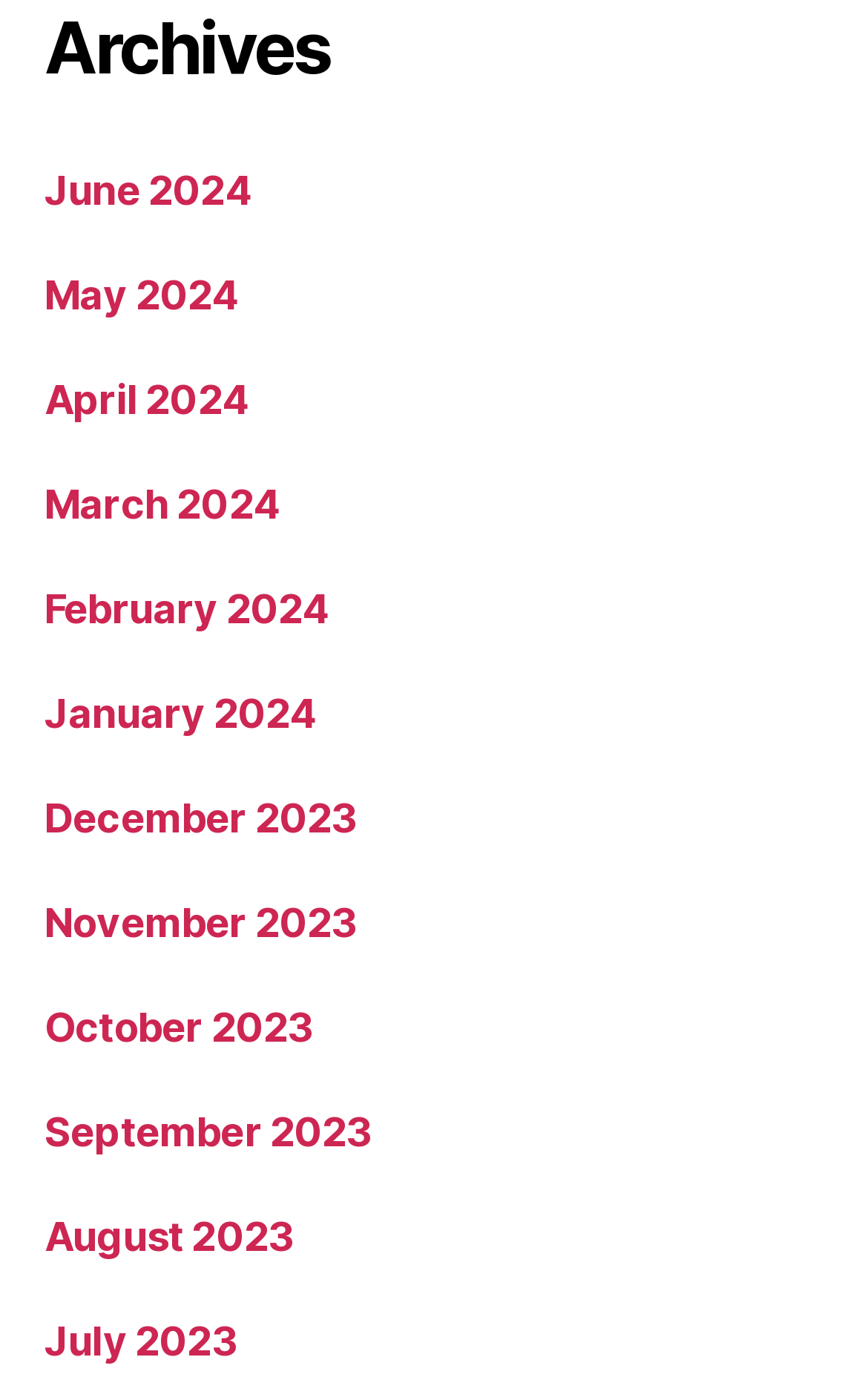Locate the bounding box coordinates of the area that needs to be clicked to fulfill the following instruction: "view February 2024 archives". The coordinates should be in the format of four float numbers between 0 and 1, namely [left, top, right, bottom].

[0.051, 0.424, 0.378, 0.458]